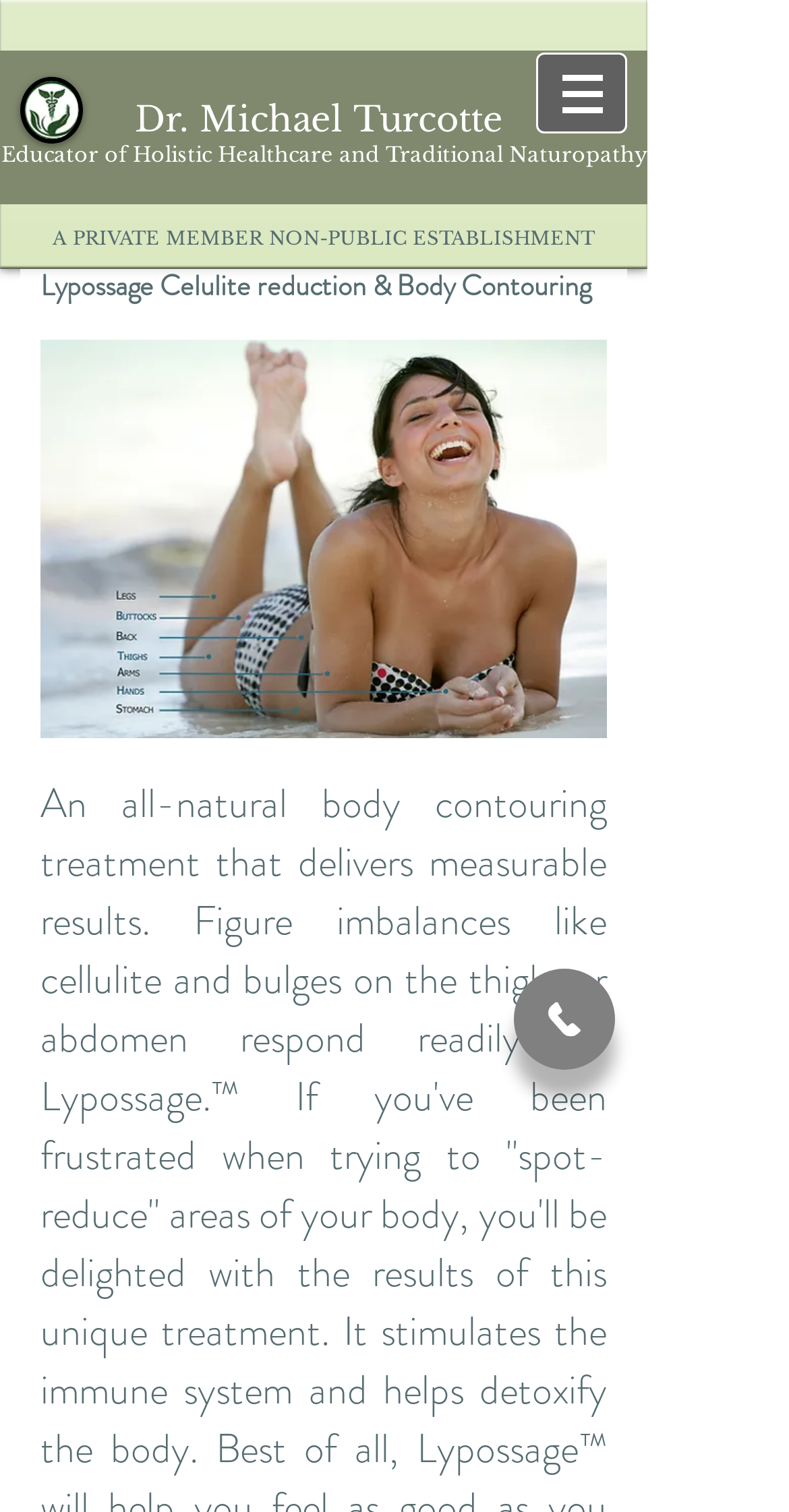Review the image closely and give a comprehensive answer to the question: What is the profession of Dr. Michael Turcotte?

Based on the webpage, Dr. Michael Turcotte is an educator of holistic healthcare and traditional naturopathy, as indicated by the heading 'Educator of Holistic Healthcare and Traditional Naturopathy' below his name.